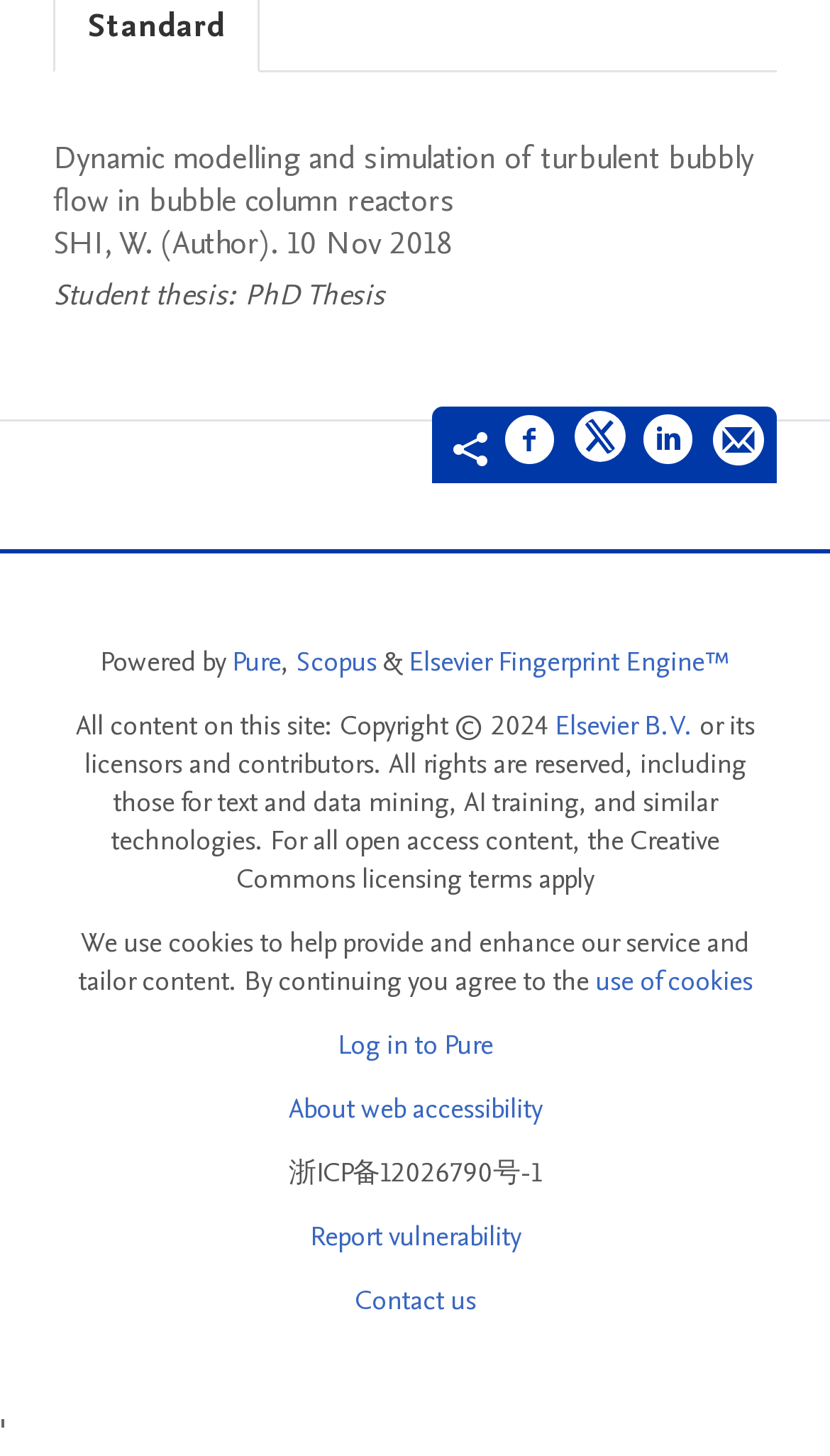Find the bounding box coordinates for the HTML element described in this sentence: "Log in to Pure". Provide the coordinates as four float numbers between 0 and 1, in the format [left, top, right, bottom].

[0.406, 0.704, 0.594, 0.73]